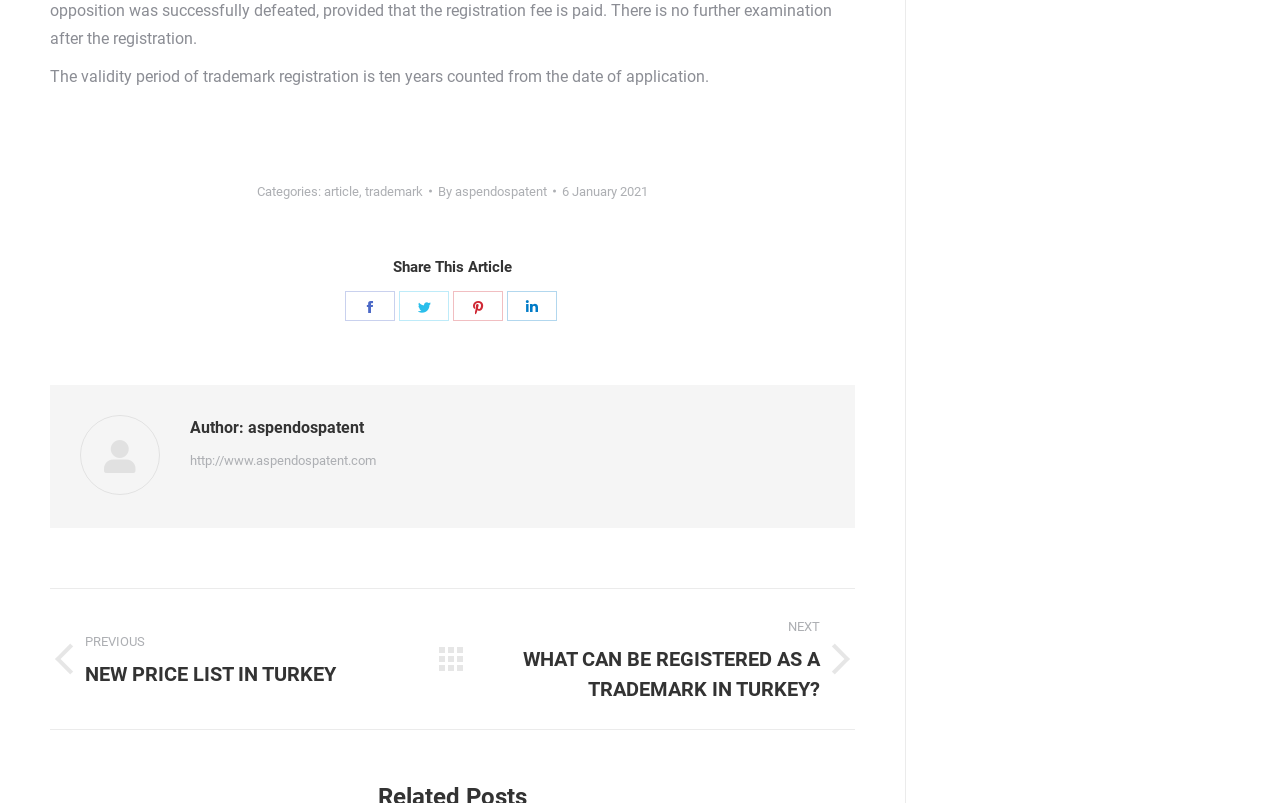What are the sharing options available for the article? Observe the screenshot and provide a one-word or short phrase answer.

Facebook, Twitter, Pinterest, LinkedIn